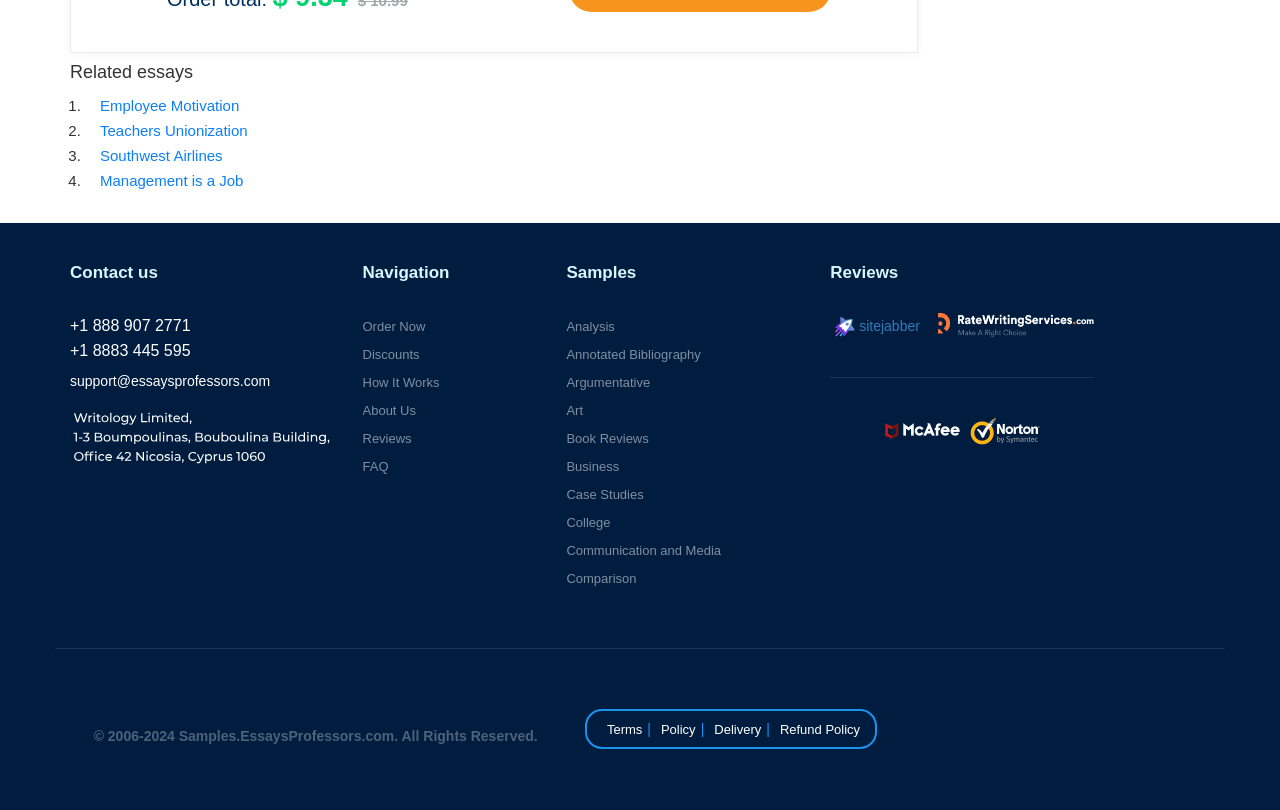Provide a short answer using a single word or phrase for the following question: 
What types of essays are available on the website?

Various types